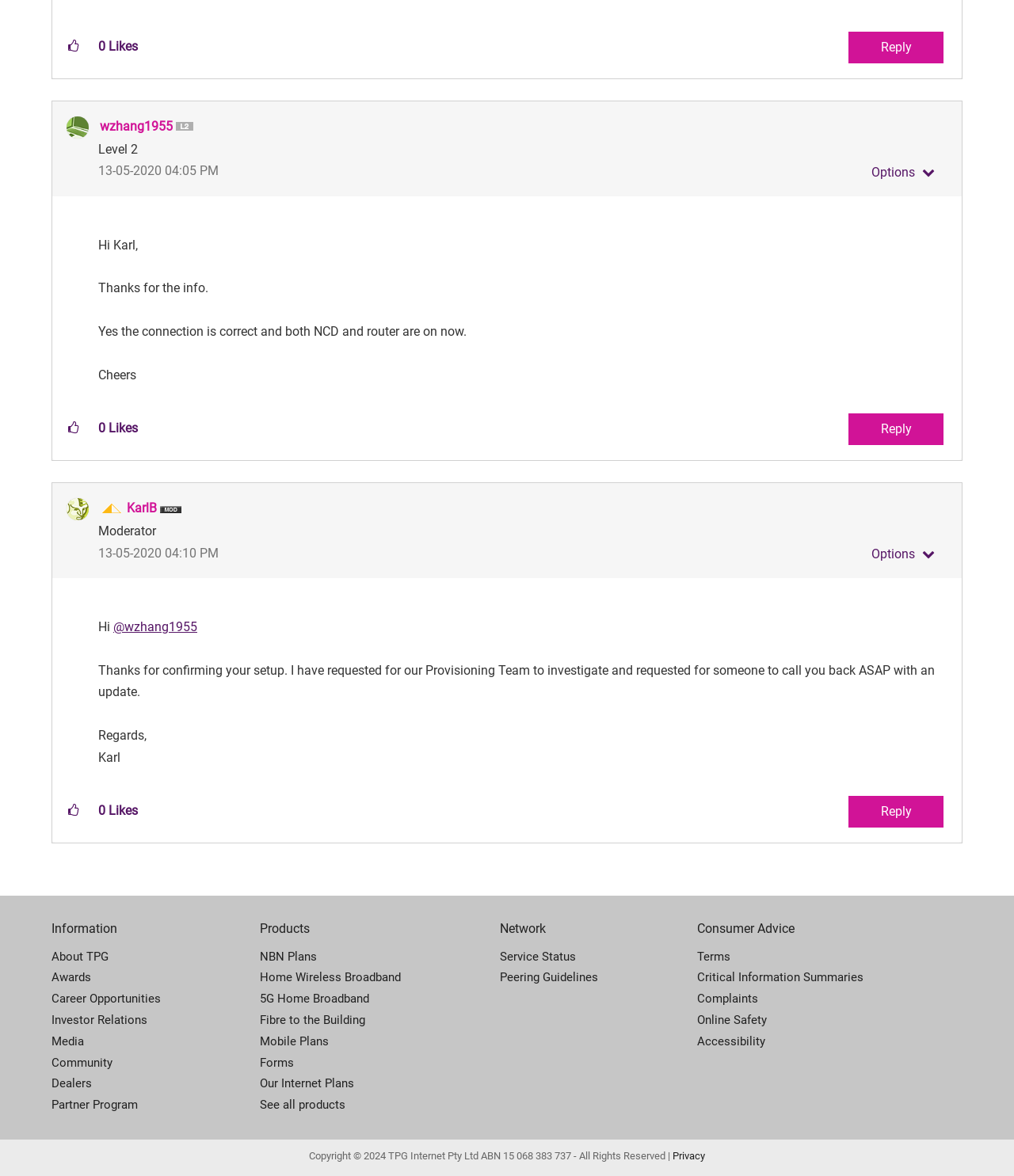Specify the bounding box coordinates of the element's region that should be clicked to achieve the following instruction: "View the profile of wzhang1955". The bounding box coordinates consist of four float numbers between 0 and 1, in the format [left, top, right, bottom].

[0.098, 0.101, 0.17, 0.114]